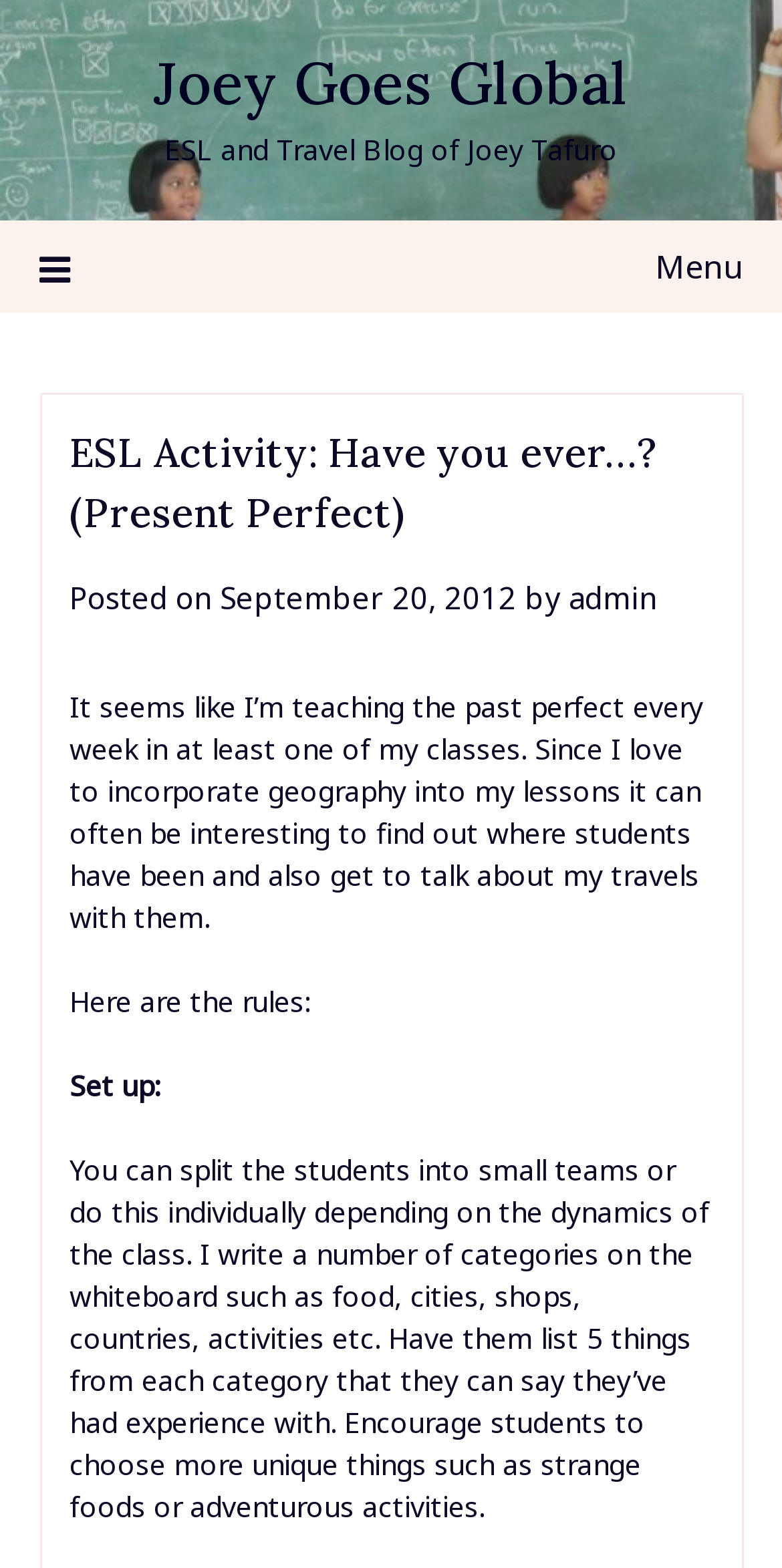Analyze the image and answer the question with as much detail as possible: 
How many things should students list from each category?

The text states 'Have them list 5 things from each category that they can say they’ve had experience with'. This indicates that students should list 5 items from each category.